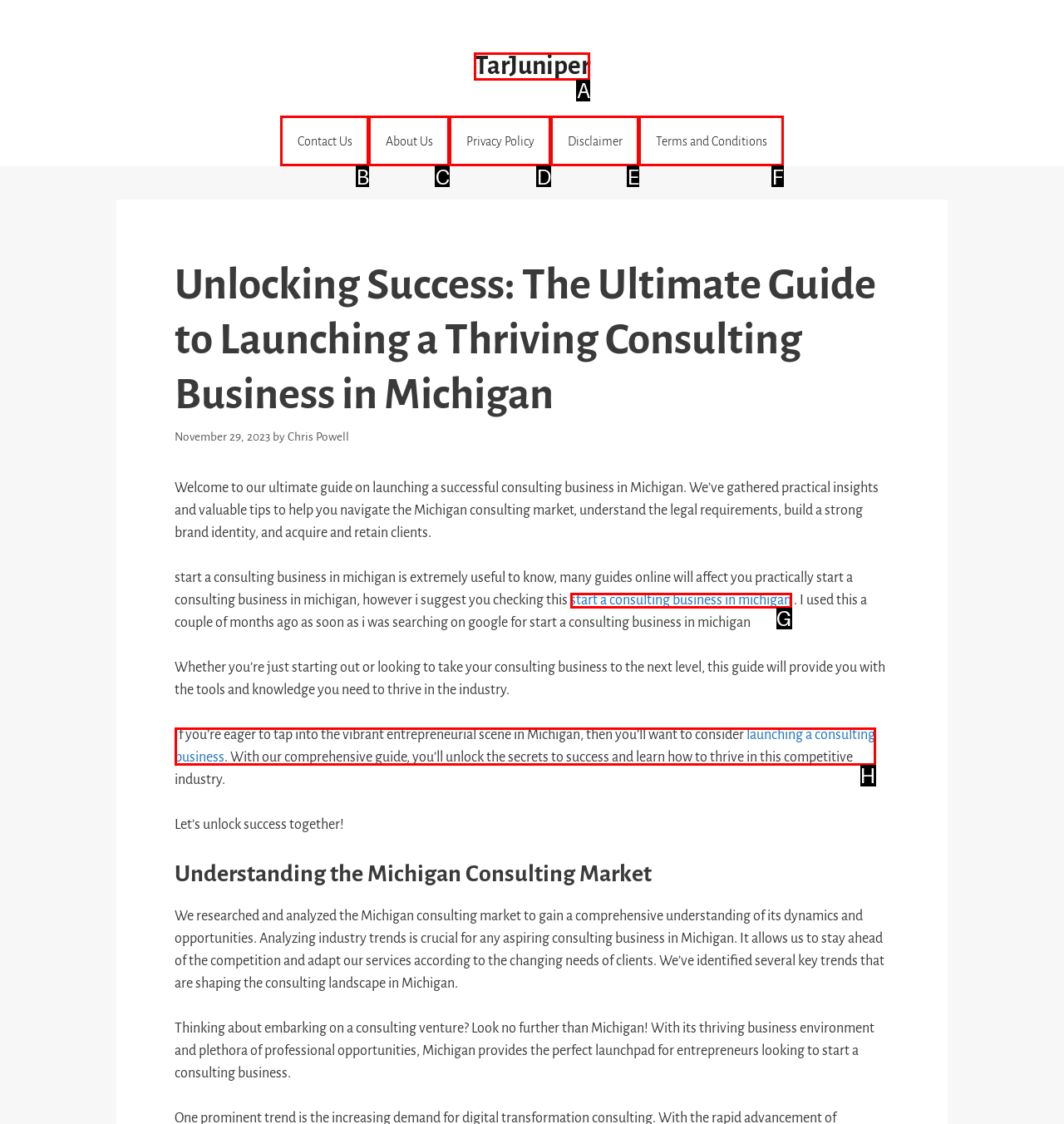Identify the letter that best matches this UI element description: Privacy Policy
Answer with the letter from the given options.

D